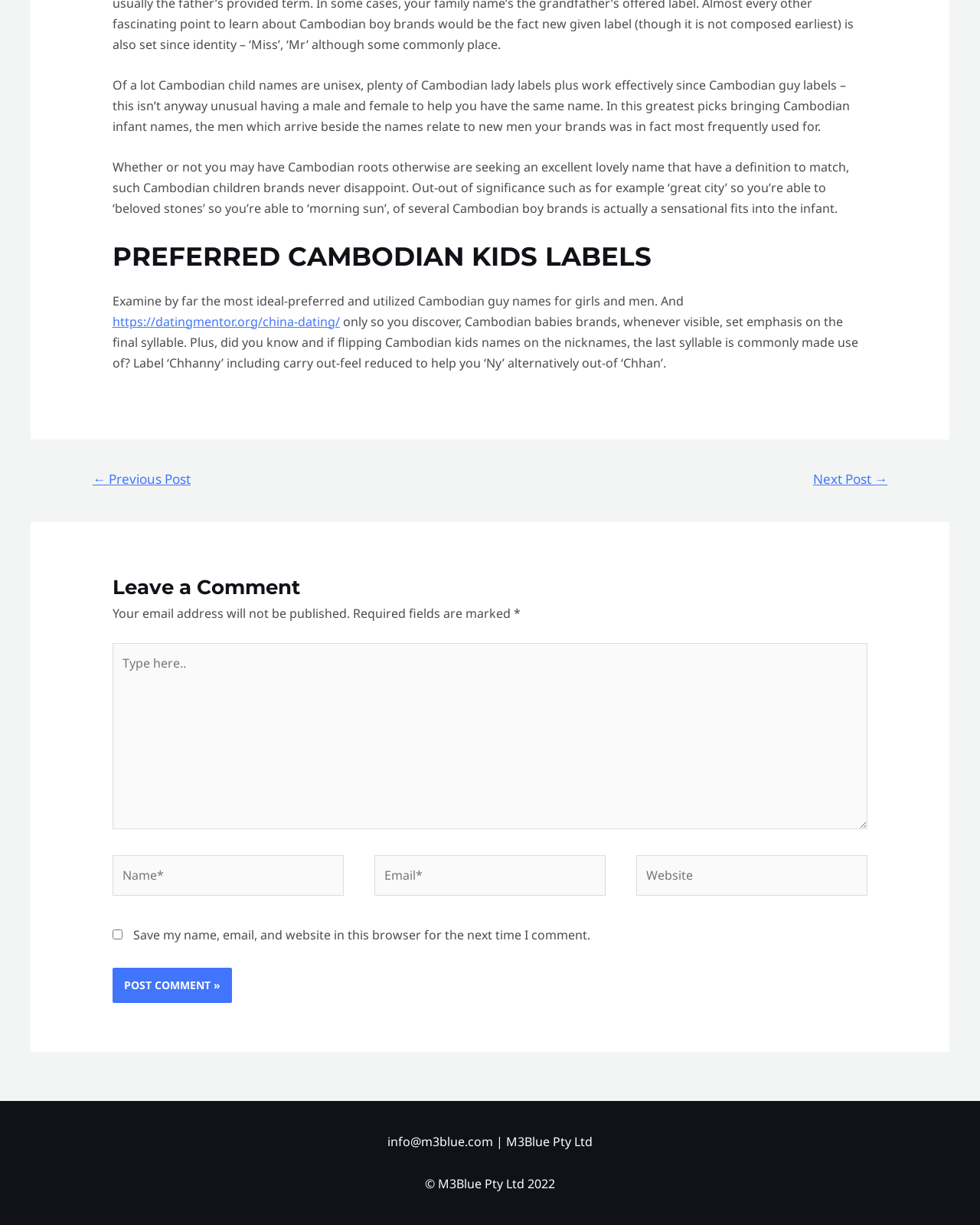What is the name of the company associated with this webpage?
Based on the image content, provide your answer in one word or a short phrase.

M3Blue Pty Ltd